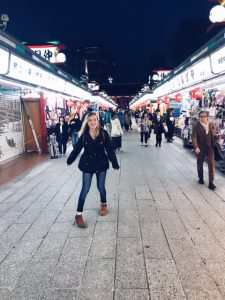Provide a thorough description of the image, including all visible elements.

In a vibrant photo capturing the essence of Japanese culture, a student from William Woods University stands joyfully in a bustling street lined with shops and lanterns. The evening ambiance is enhanced by the warm glow of lights illuminating the pathway, as people stroll around, immersed in their evening activities. The student, dressed casually, embodies the excitement of exploring a new culture far from home. This image reflects the transformative experiences offered by the Woods Around the World program, which allows students to discover diverse cultures firsthand, as seen during the latest trip to Japan in March, where participants visited cities like Tokyo and Kyoto.